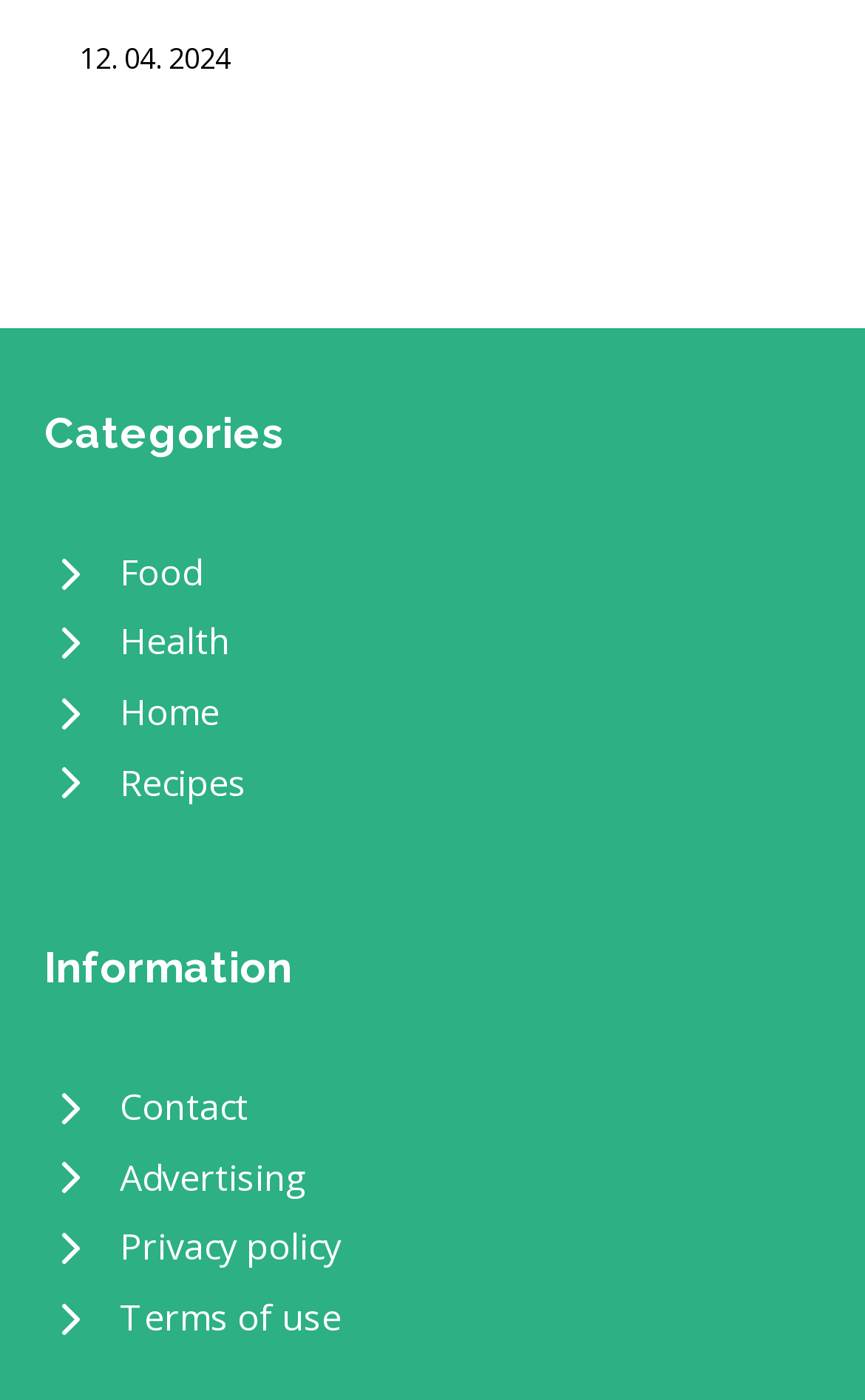How many information links are there?
Please provide a comprehensive answer to the question based on the webpage screenshot.

I counted the number of links under the 'Information' heading, which are 'Contact', 'Advertising', 'Privacy policy', 'Terms of use', so there are 5 information links.